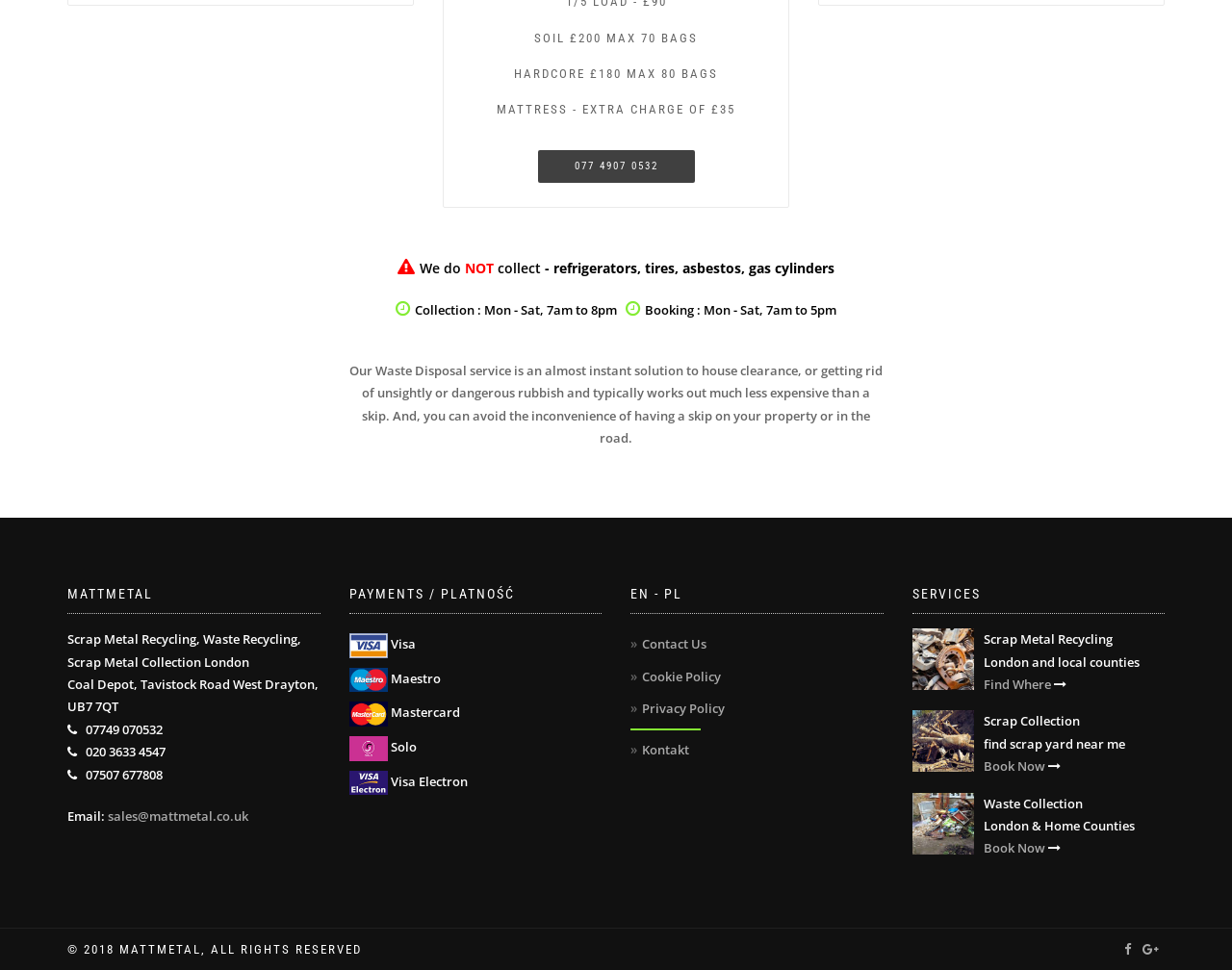Locate the bounding box coordinates of the UI element described by: "077 4907 0532". The bounding box coordinates should consist of four float numbers between 0 and 1, i.e., [left, top, right, bottom].

[0.436, 0.155, 0.564, 0.188]